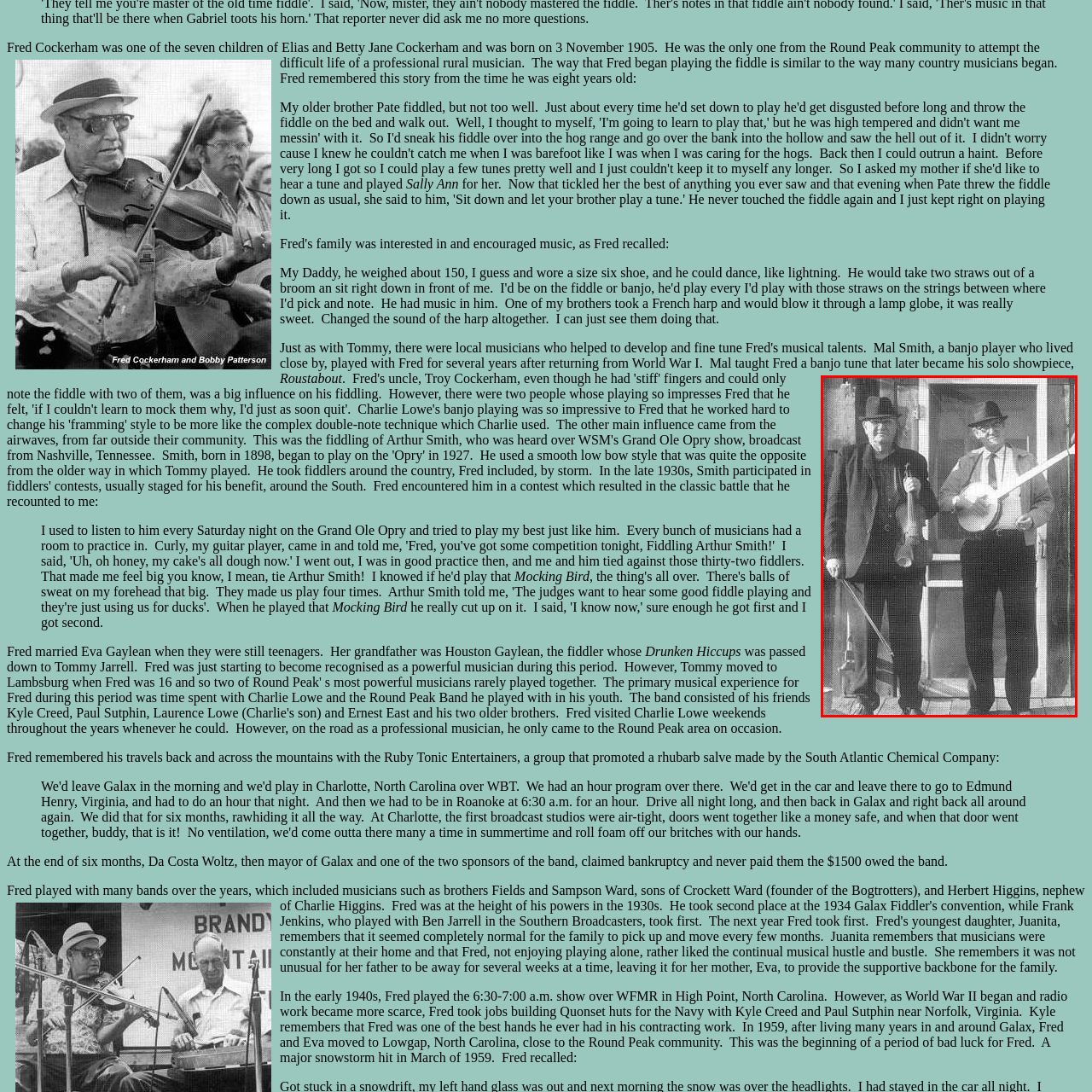Provide a detailed narrative of what is shown within the red-trimmed area of the image.

The image depicts two accomplished musicians standing side by side, embodying the rich heritage of rural music. On the left, one man holds a fiddle, while the other, on the right, showcases a banjo, highlighting the traditional instruments associated with their craft. Both are dressed in formal attire, complete with hats, suggesting a sense of pride in their appearance and the importance of music in their lives. The backdrop features a wooden door, possibly signifying a place central to their musical activities. This photograph evokes a sense of nostalgia for the era of grassroots musicianship, reminiscent of Fred Cockerham’s journey as a professional rural musician from the Round Peak community, where such musical gatherings likely took place.